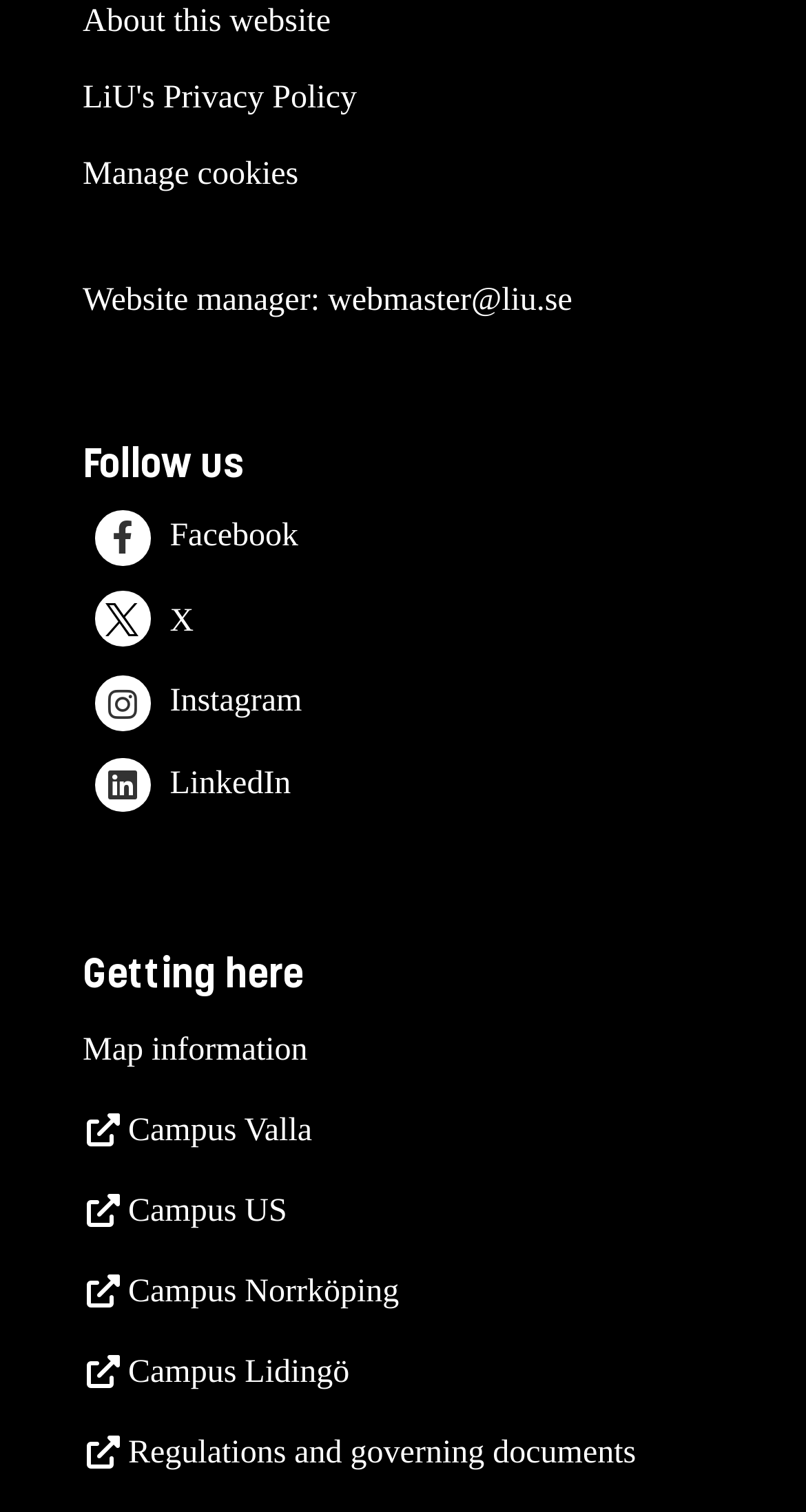Locate the bounding box coordinates of the clickable region necessary to complete the following instruction: "Get Map information". Provide the coordinates in the format of four float numbers between 0 and 1, i.e., [left, top, right, bottom].

[0.103, 0.683, 0.382, 0.706]